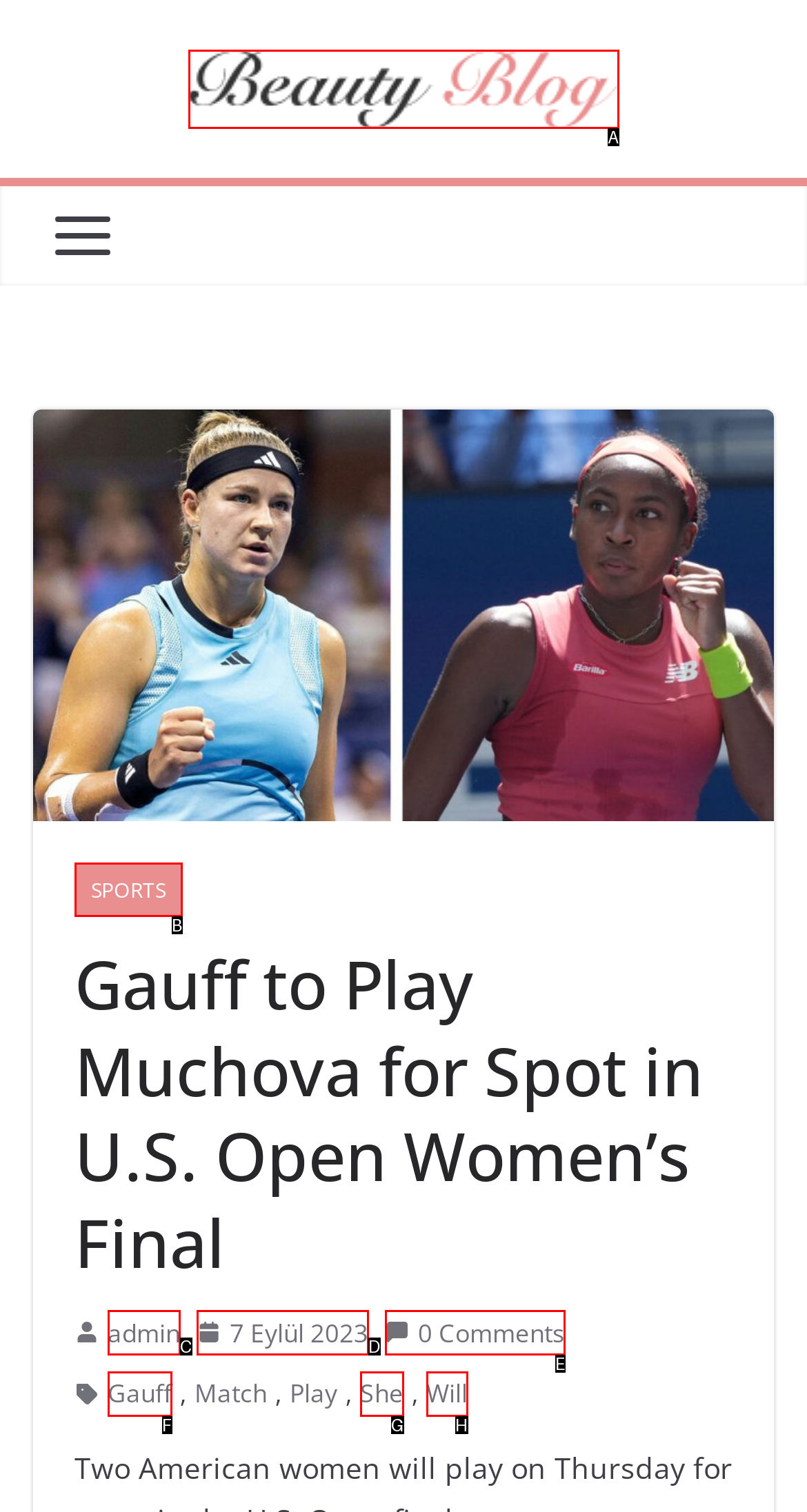From the options presented, which lettered element matches this description: 7 Eylül 2023
Reply solely with the letter of the matching option.

D